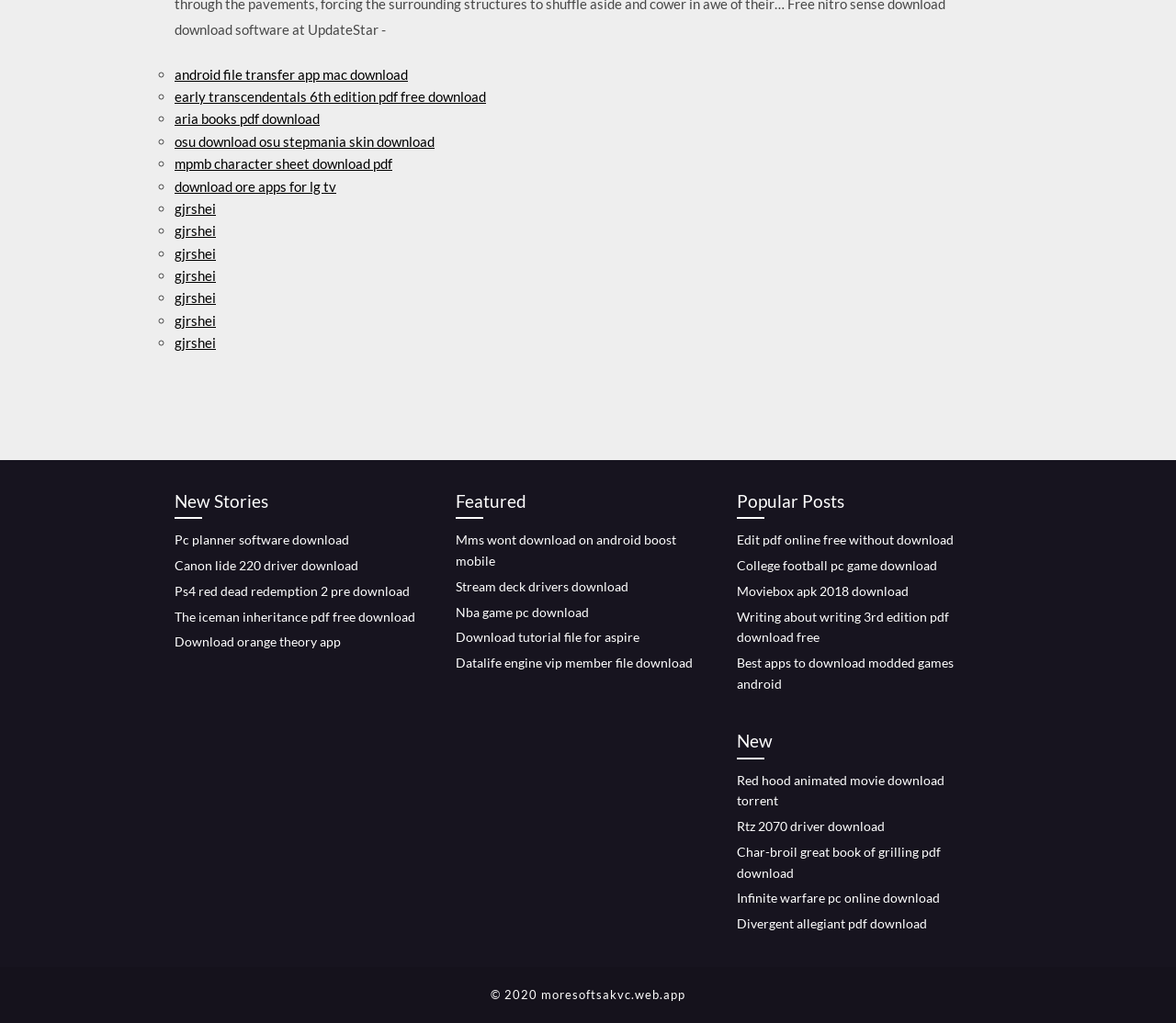Please identify the bounding box coordinates of the area that needs to be clicked to follow this instruction: "download android file transfer app mac".

[0.148, 0.064, 0.347, 0.08]